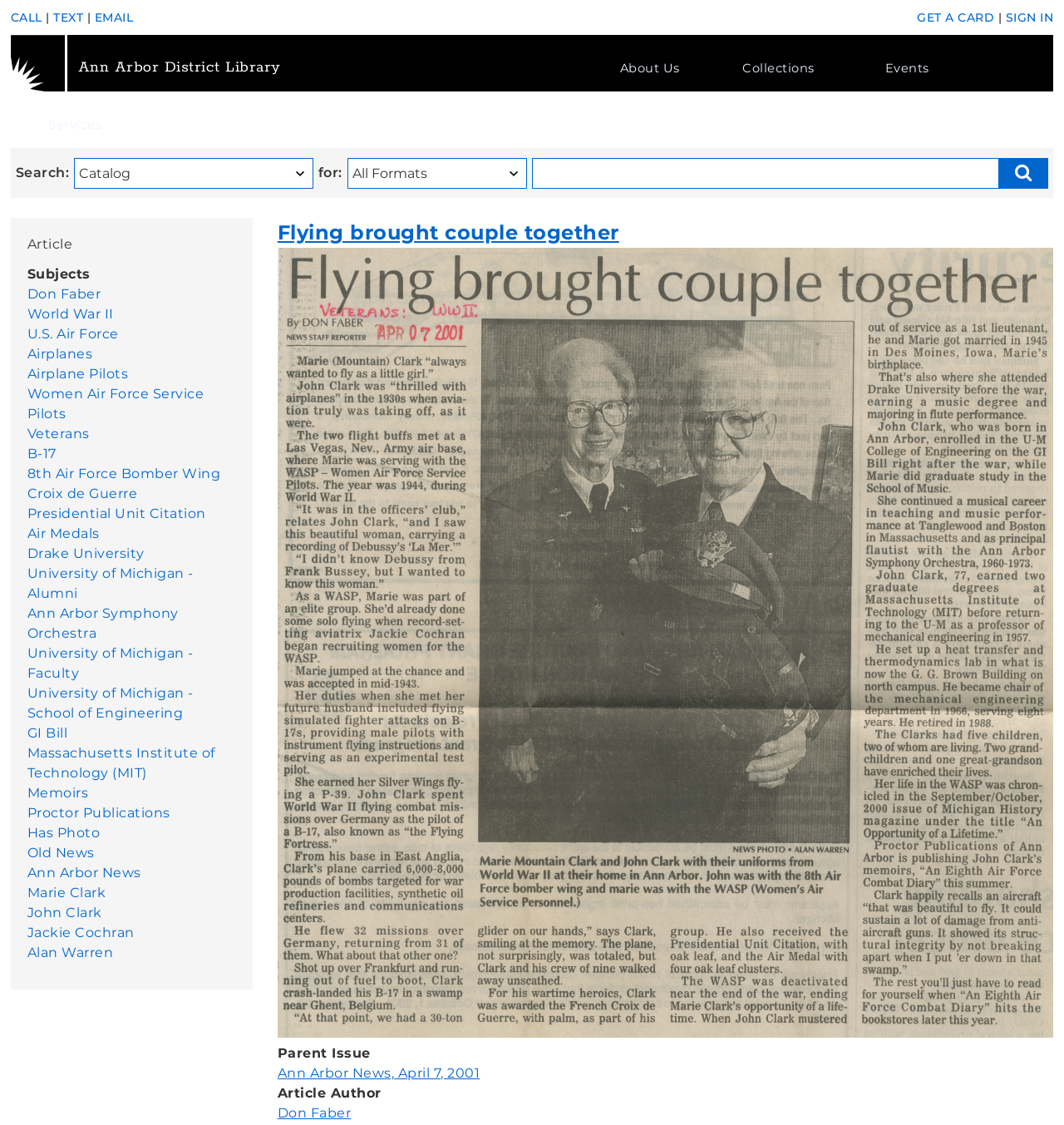Find the bounding box coordinates of the area that needs to be clicked in order to achieve the following instruction: "Click on the AADL Logo". The coordinates should be specified as four float numbers between 0 and 1, i.e., [left, top, right, bottom].

[0.01, 0.031, 0.063, 0.081]